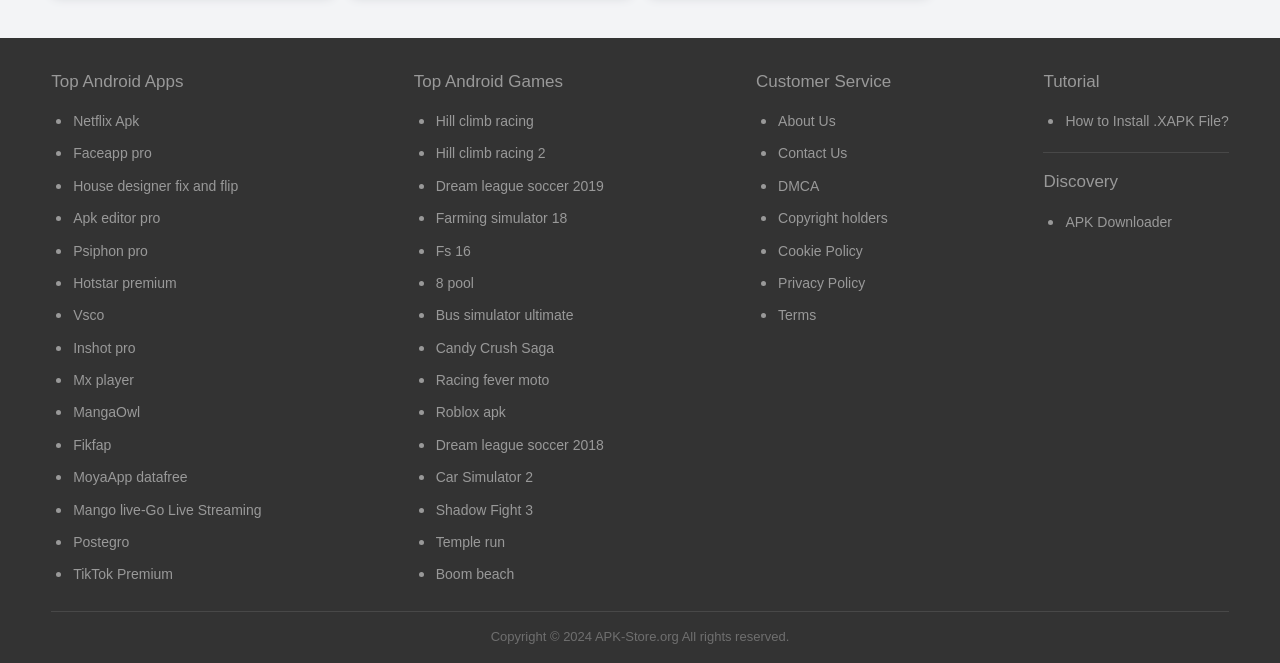Based on the element description Hill climb racing 2, identify the bounding box of the UI element in the given webpage screenshot. The coordinates should be in the format (top-left x, top-left y, bottom-right x, bottom-right y) and must be between 0 and 1.

[0.34, 0.207, 0.426, 0.256]